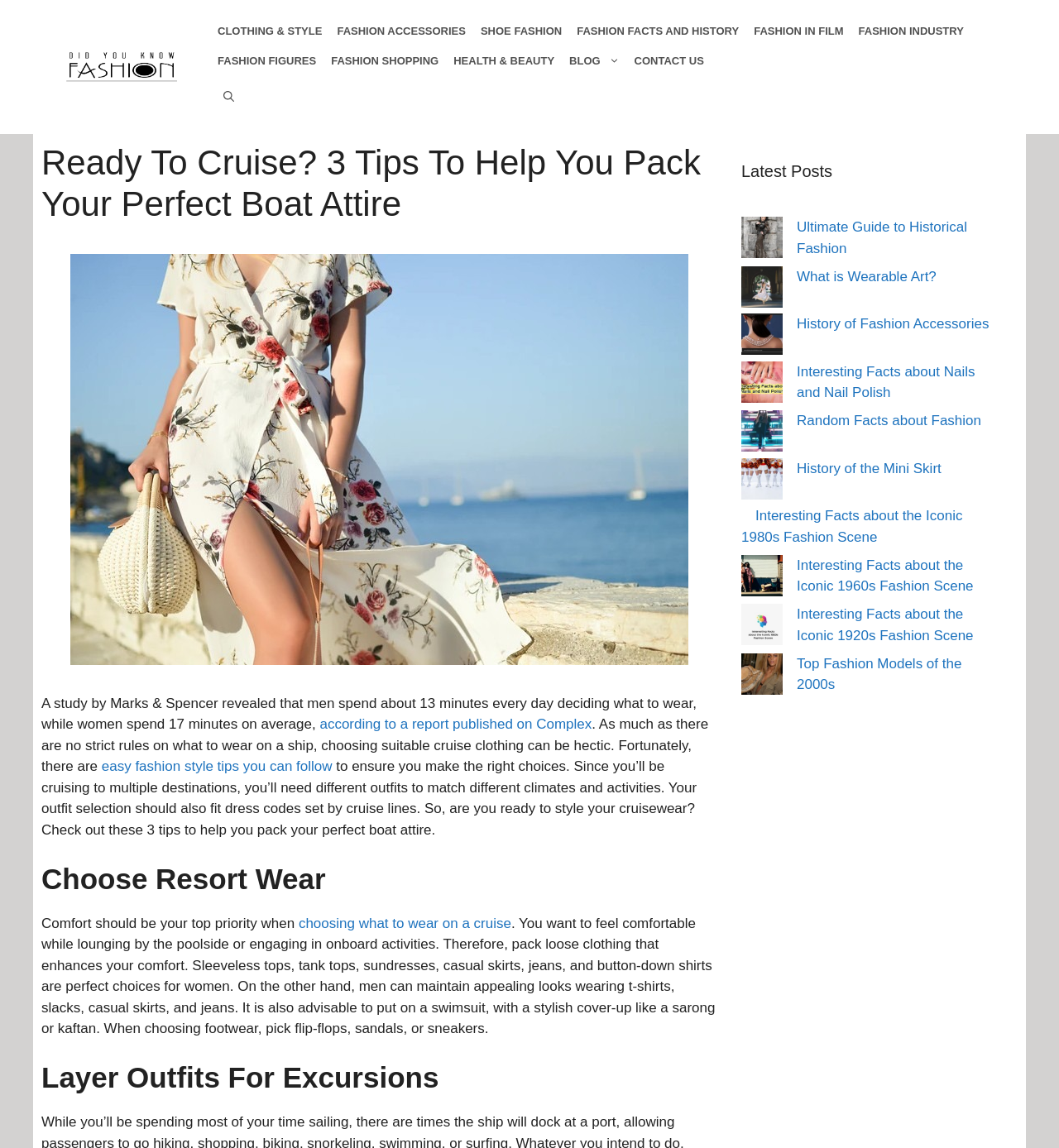Please specify the bounding box coordinates in the format (top-left x, top-left y, bottom-right x, bottom-right y), with all values as floating point numbers between 0 and 1. Identify the bounding box of the UI element described by: aria-label="History of the Mini Skirt"

[0.7, 0.399, 0.739, 0.44]